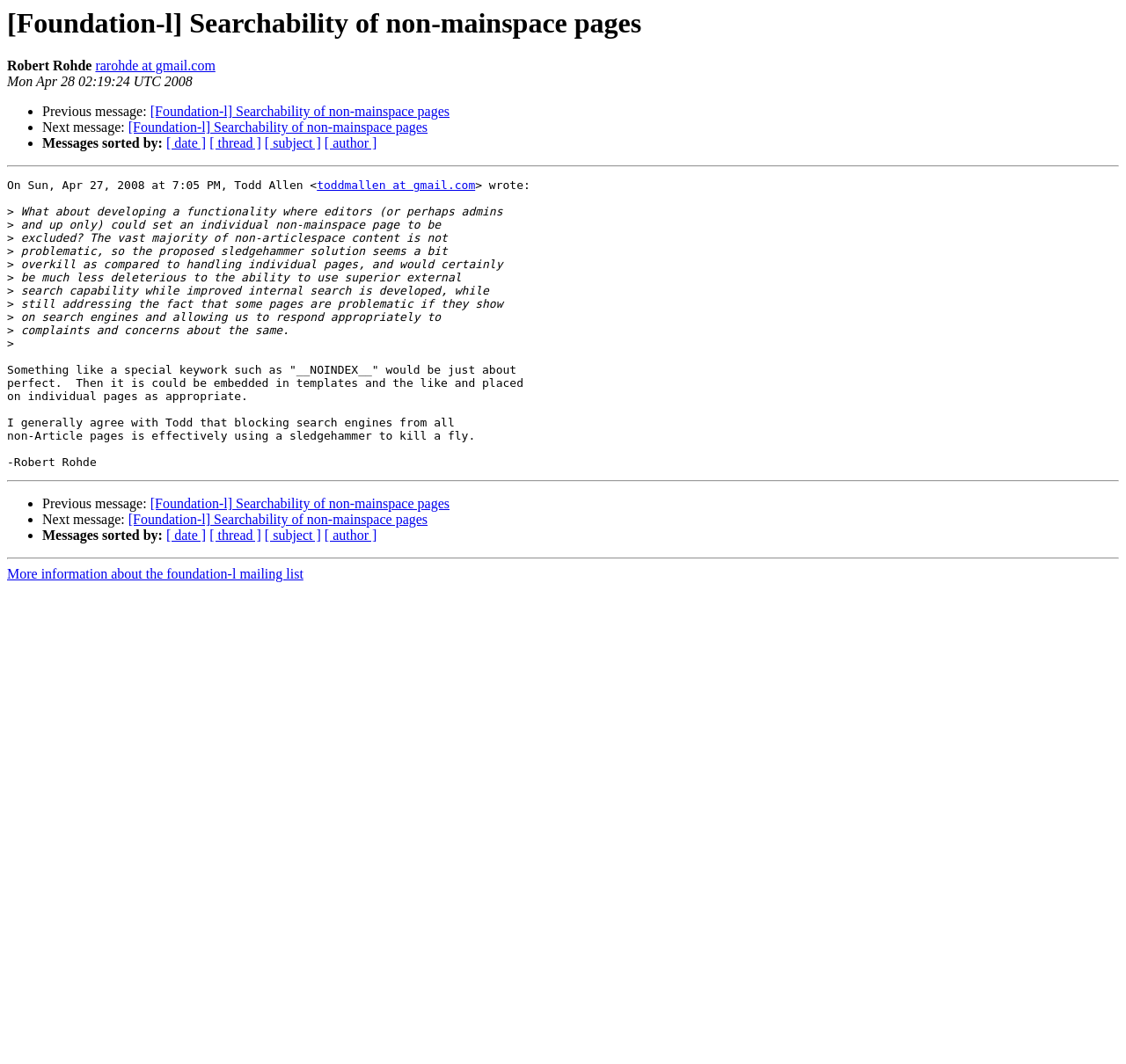Please determine the main heading text of this webpage.

[Foundation-l] Searchability of non-mainspace pages